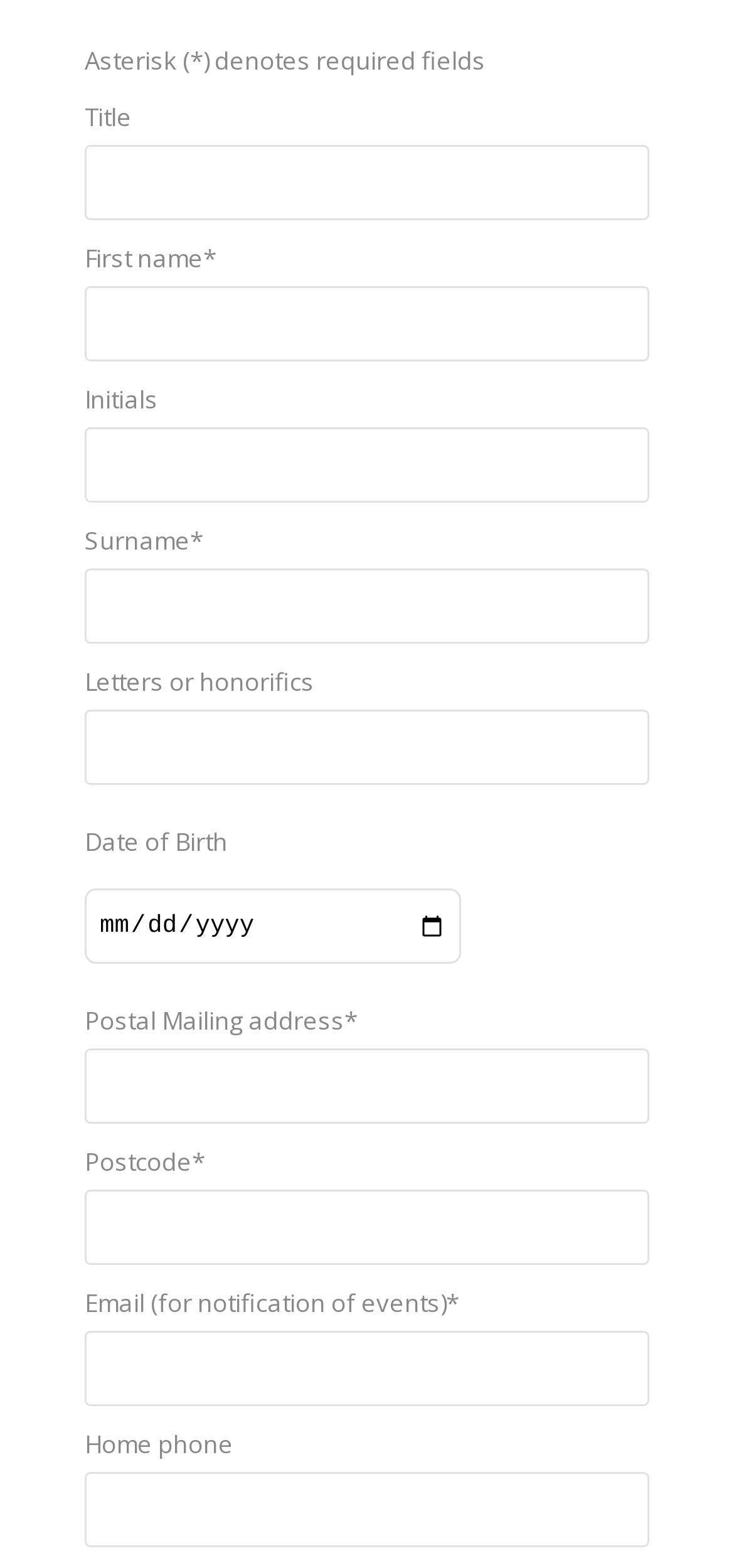Identify the bounding box of the UI component described as: "name="dob"".

[0.115, 0.567, 0.628, 0.615]